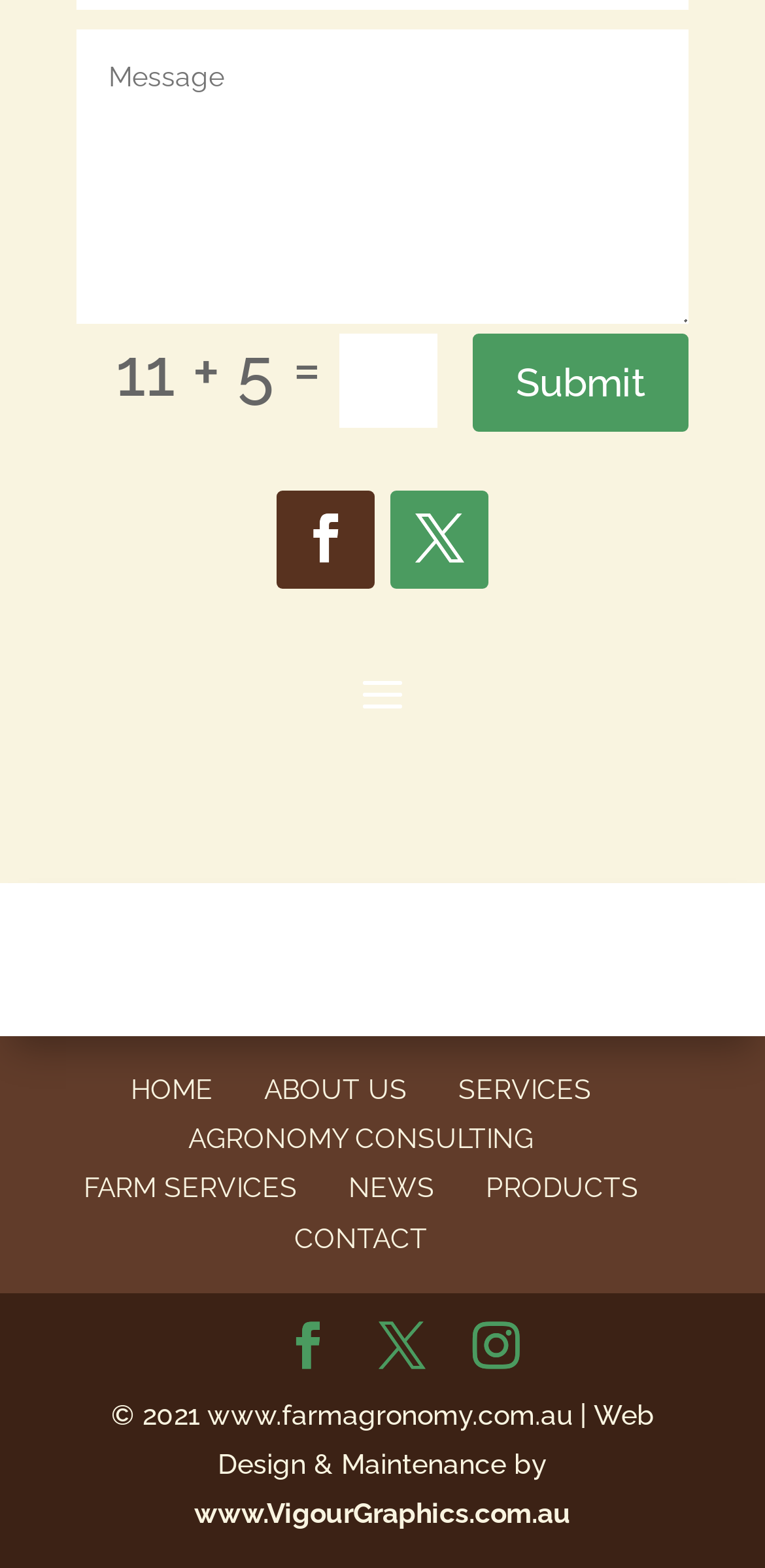Determine the bounding box coordinates of the target area to click to execute the following instruction: "Click the submit button."

[0.618, 0.213, 0.9, 0.275]